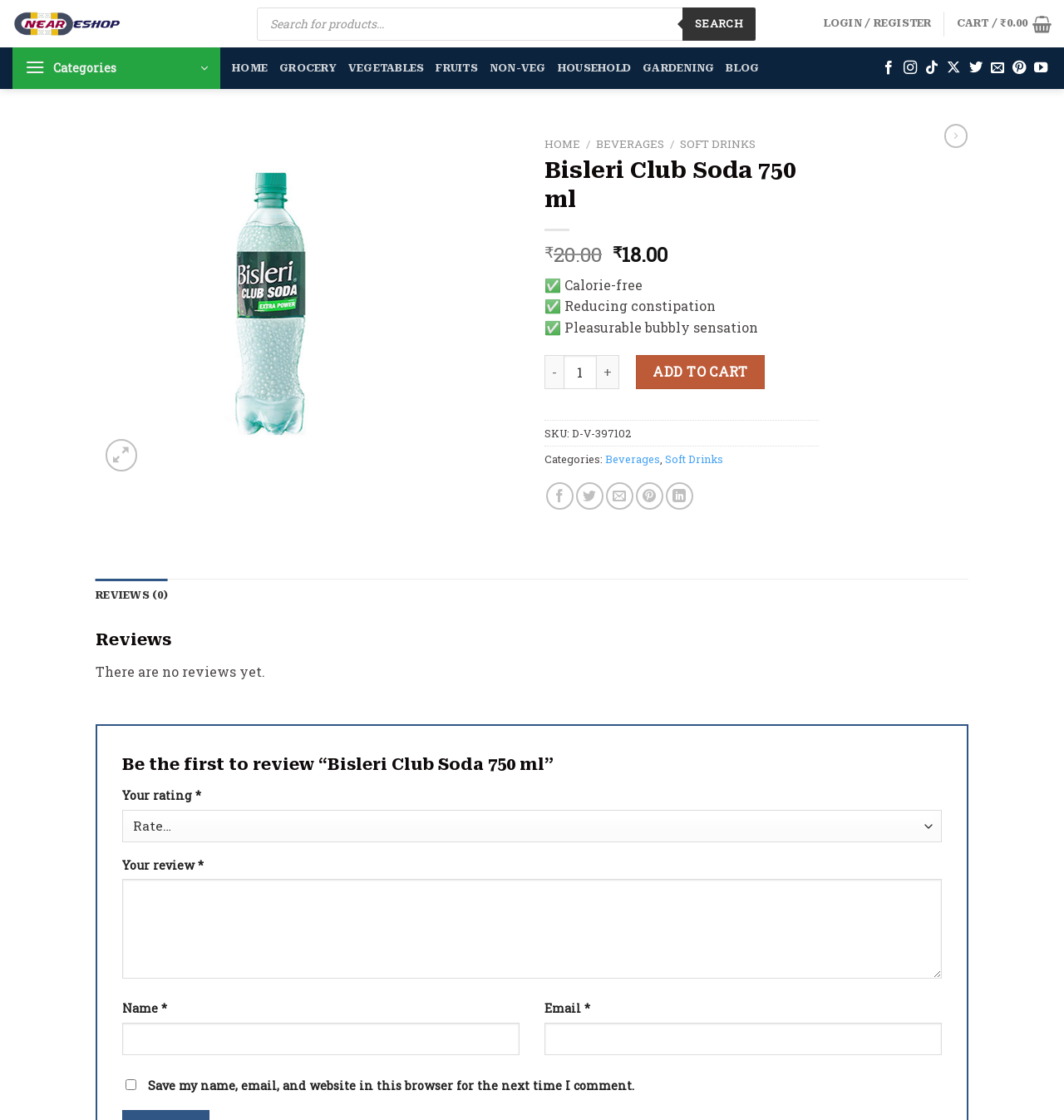Predict the bounding box of the UI element that fits this description: "Soft Drinks".

[0.639, 0.122, 0.71, 0.135]